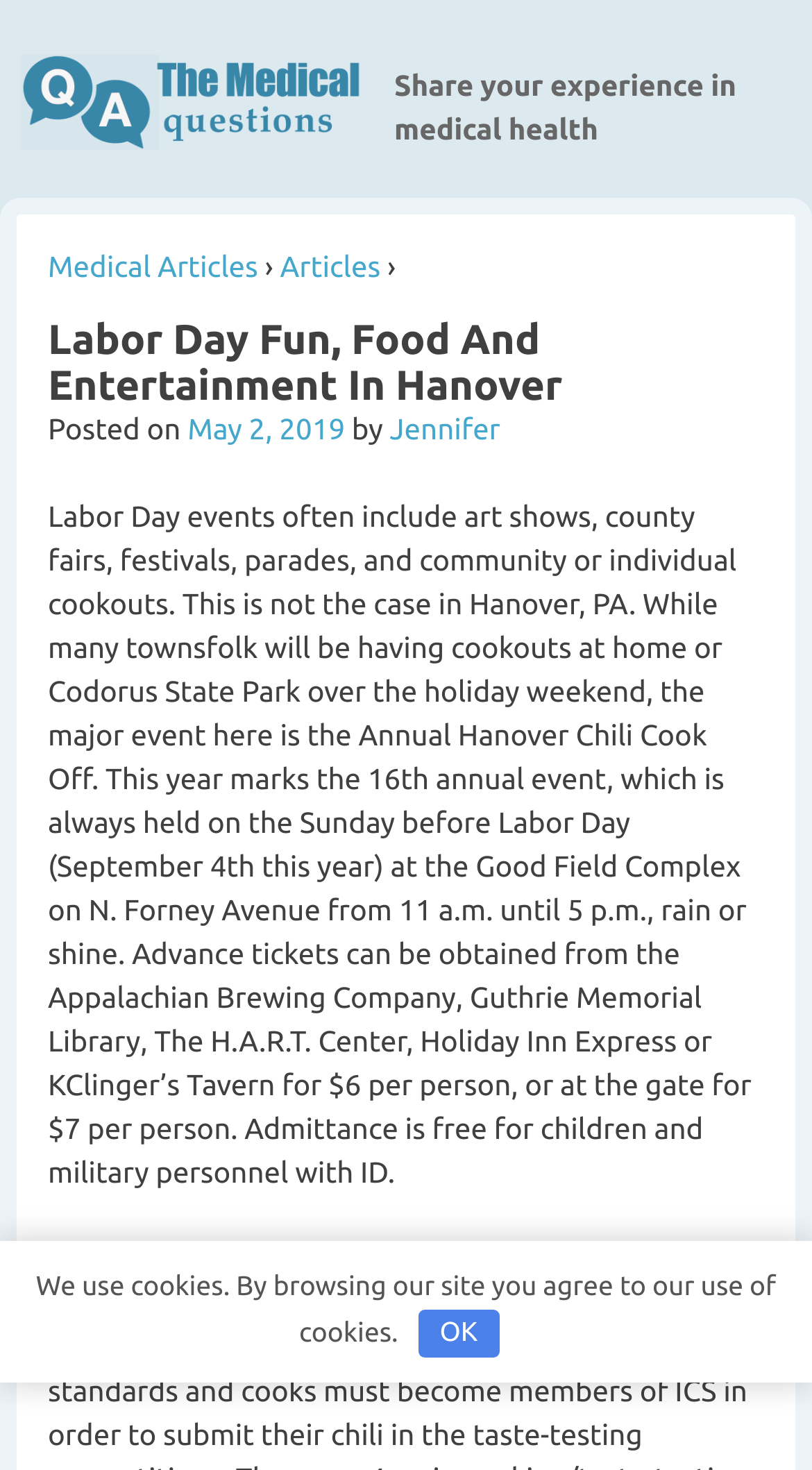Explain the contents of the webpage comprehensively.

The webpage is about Labor Day events in Hanover, PA, specifically focusing on the Annual Hanover Chili Cook Off. At the top left of the page, there is a link to "The Medical Questions" and a static text "Share your experience in medical health" next to it. Below these elements, there are three links in a row: "Medical Articles", "›", and "Articles". 

The main content of the page is headed by a title "Labor Day Fun, Food And Entertainment In Hanover" which is positioned at the top center of the page. Below the title, there is a posting information section that includes the date "May 2, 2019" and the author "Jennifer". 

The main article starts below the posting information section, describing the Labor Day events in Hanover, PA. The text explains that unlike other towns, Hanover does not have art shows, county fairs, festivals, parades, and community or individual cookouts on Labor Day. Instead, the major event is the Annual Hanover Chili Cook Off, which is held on the Sunday before Labor Day at the Good Field Complex. The article provides details about the event, including the date, time, location, and ticket prices.

At the bottom of the page, there is a notification about the use of cookies, with a button "OK" to agree to the terms.